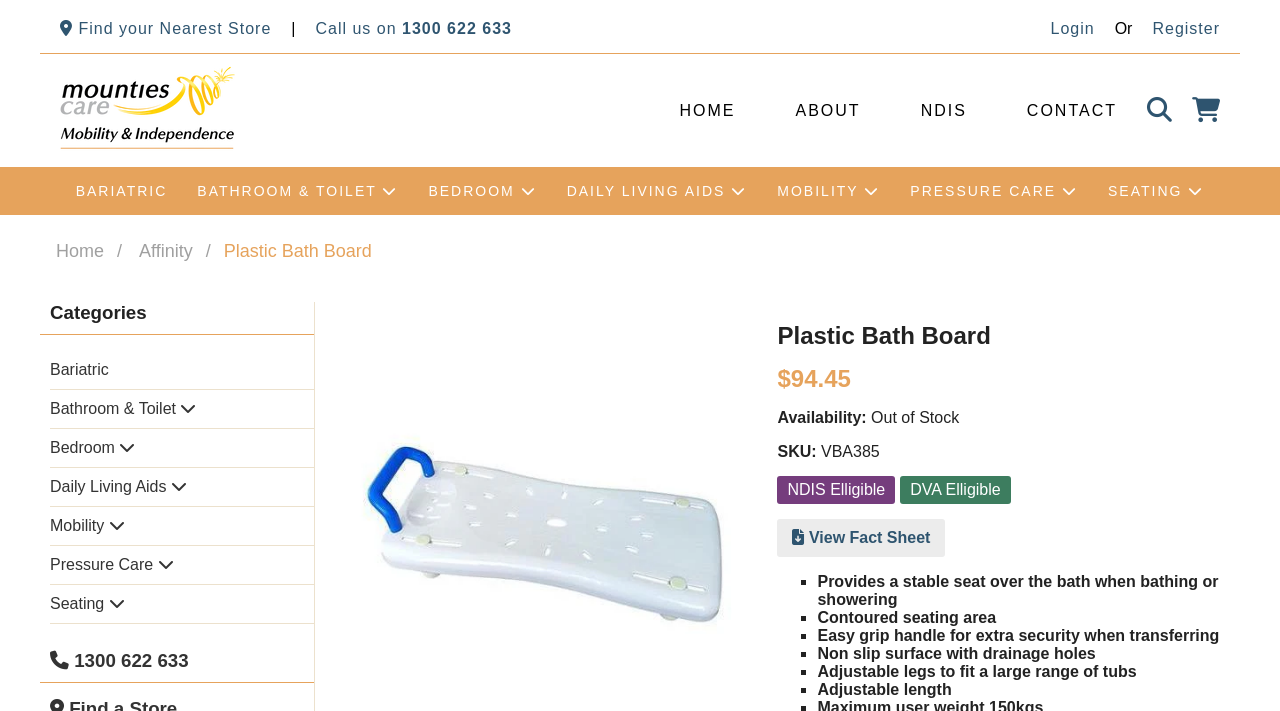Please identify the bounding box coordinates of the element I need to click to follow this instruction: "Find your nearest store".

[0.047, 0.028, 0.212, 0.052]